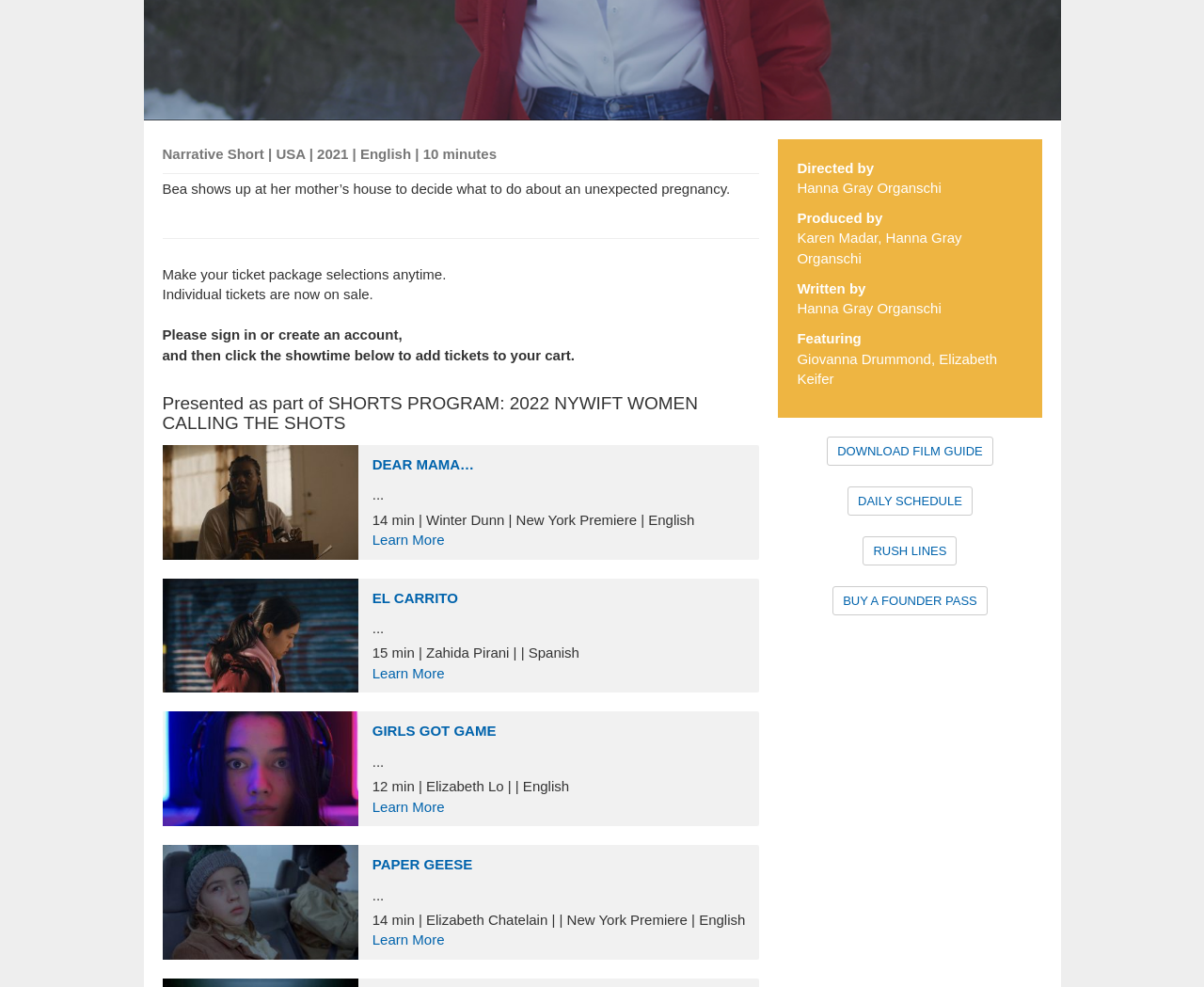Please provide the bounding box coordinate of the region that matches the element description: BUY A FOUNDER PASS. Coordinates should be in the format (top-left x, top-left y, bottom-right x, bottom-right y) and all values should be between 0 and 1.

[0.692, 0.594, 0.82, 0.624]